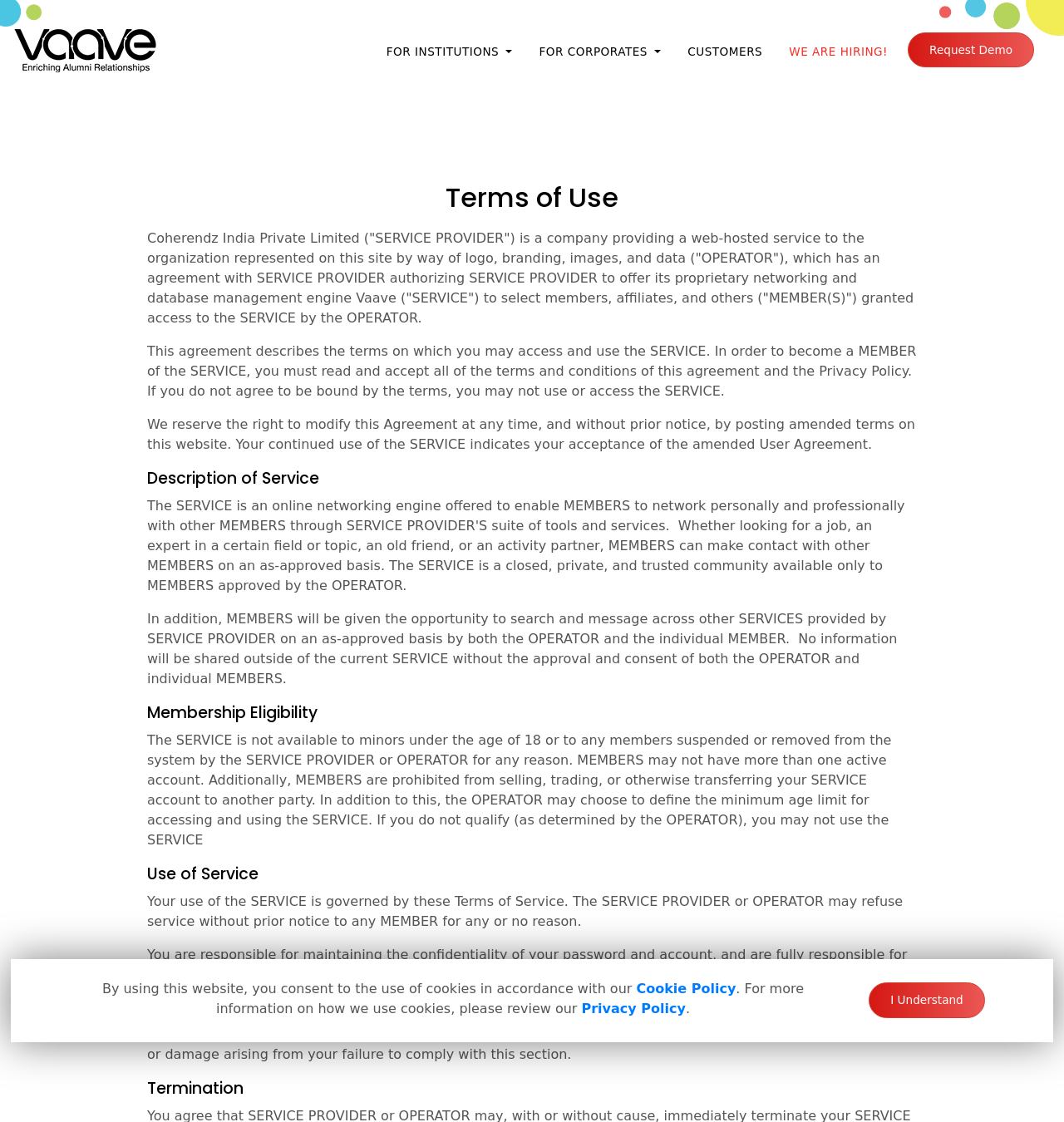Specify the bounding box coordinates of the area to click in order to execute this command: 'Click the 'CUSTOMERS' link'. The coordinates should consist of four float numbers ranging from 0 to 1, and should be formatted as [left, top, right, bottom].

[0.64, 0.029, 0.723, 0.06]